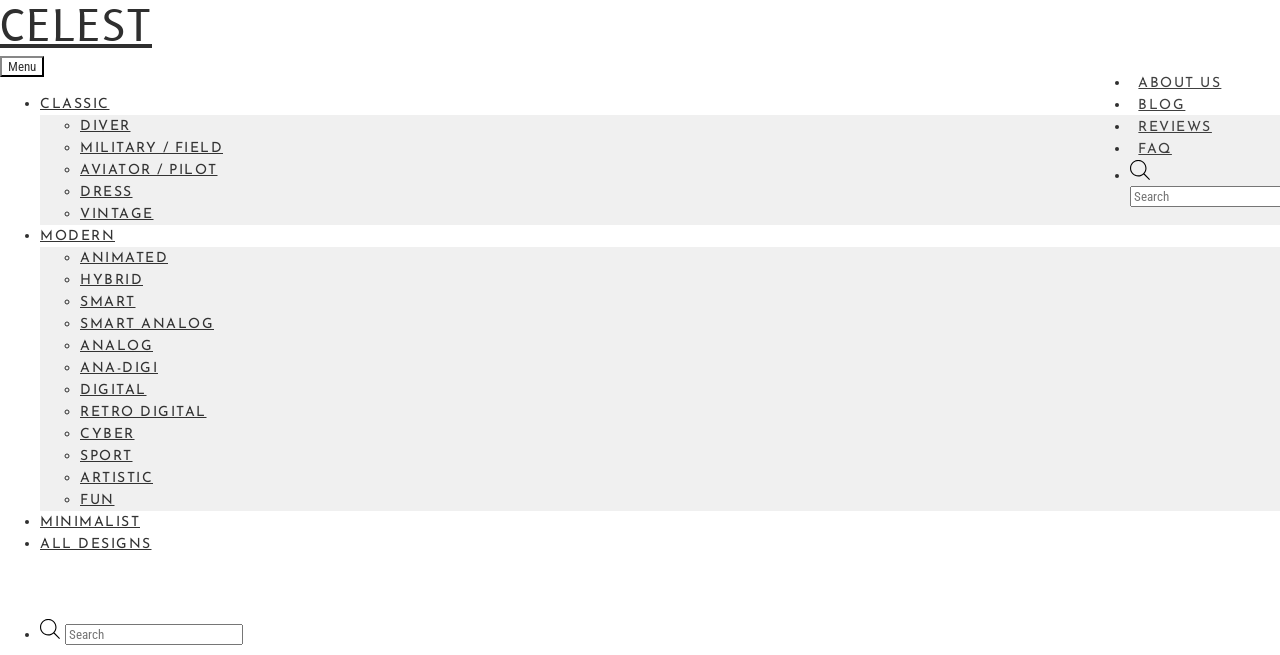Determine the bounding box coordinates for the clickable element required to fulfill the instruction: "Search for products". Provide the coordinates as four float numbers between 0 and 1, i.e., [left, top, right, bottom].

[0.883, 0.244, 1.0, 0.316]